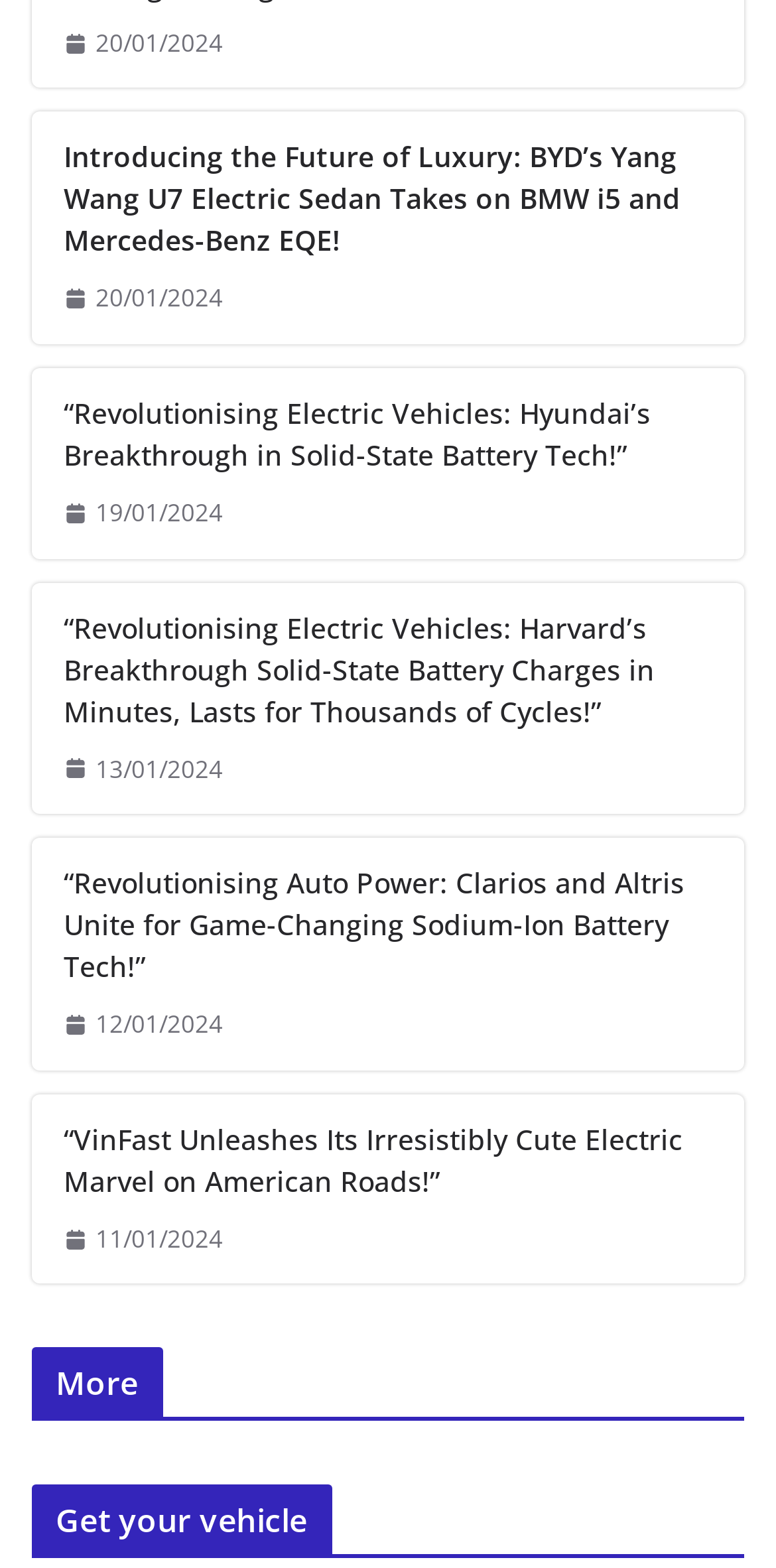Locate the bounding box coordinates of the element to click to perform the following action: 'Click on the link to learn more'. The coordinates should be given as four float values between 0 and 1, in the form of [left, top, right, bottom].

[0.041, 0.86, 0.959, 0.906]